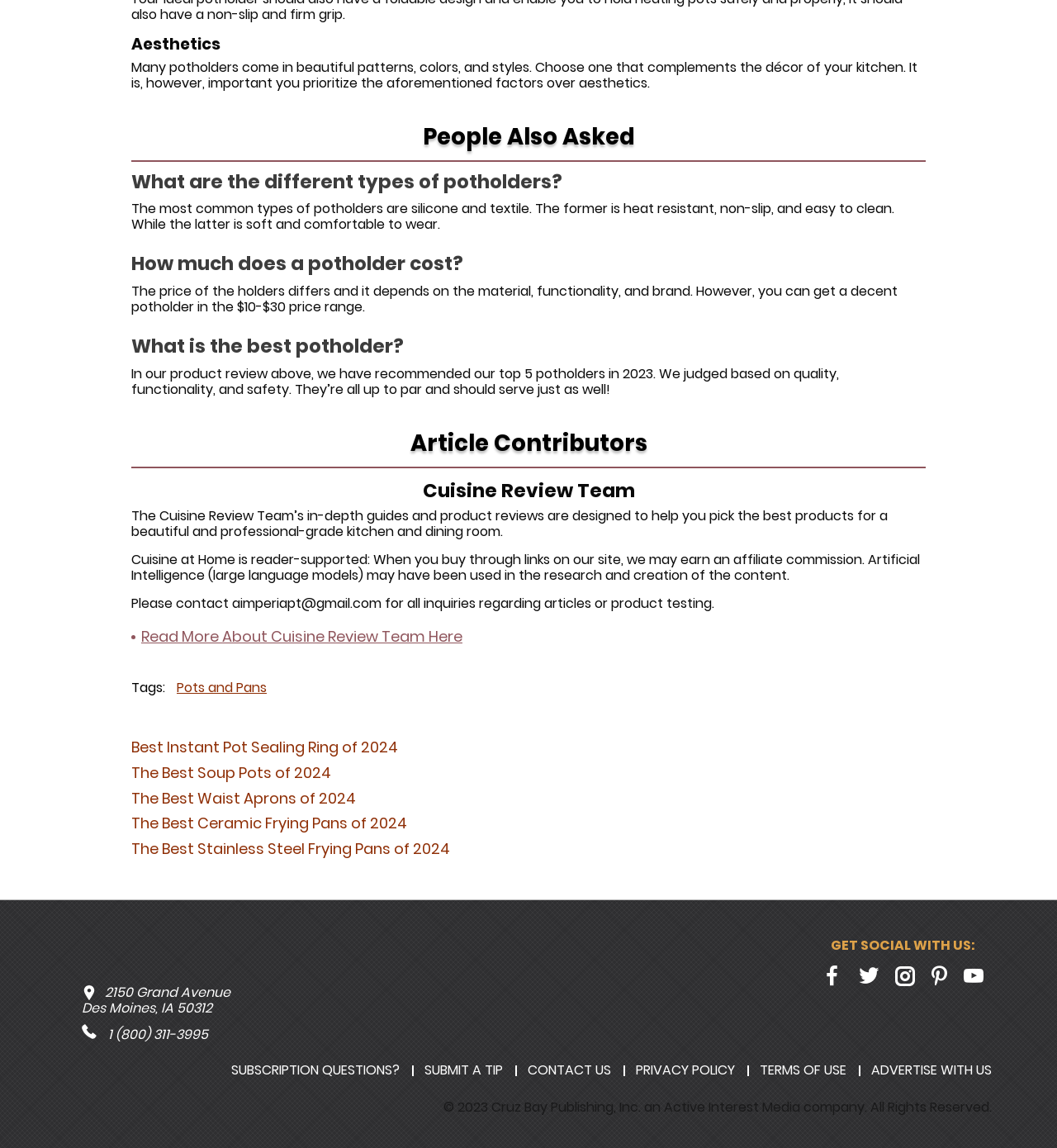What types of potholders are mentioned?
Based on the visual information, provide a detailed and comprehensive answer.

The webpage mentions that the most common types of potholders are silicone and textile, with silicone being heat resistant, non-slip, and easy to clean, and textile being soft and comfortable to wear.